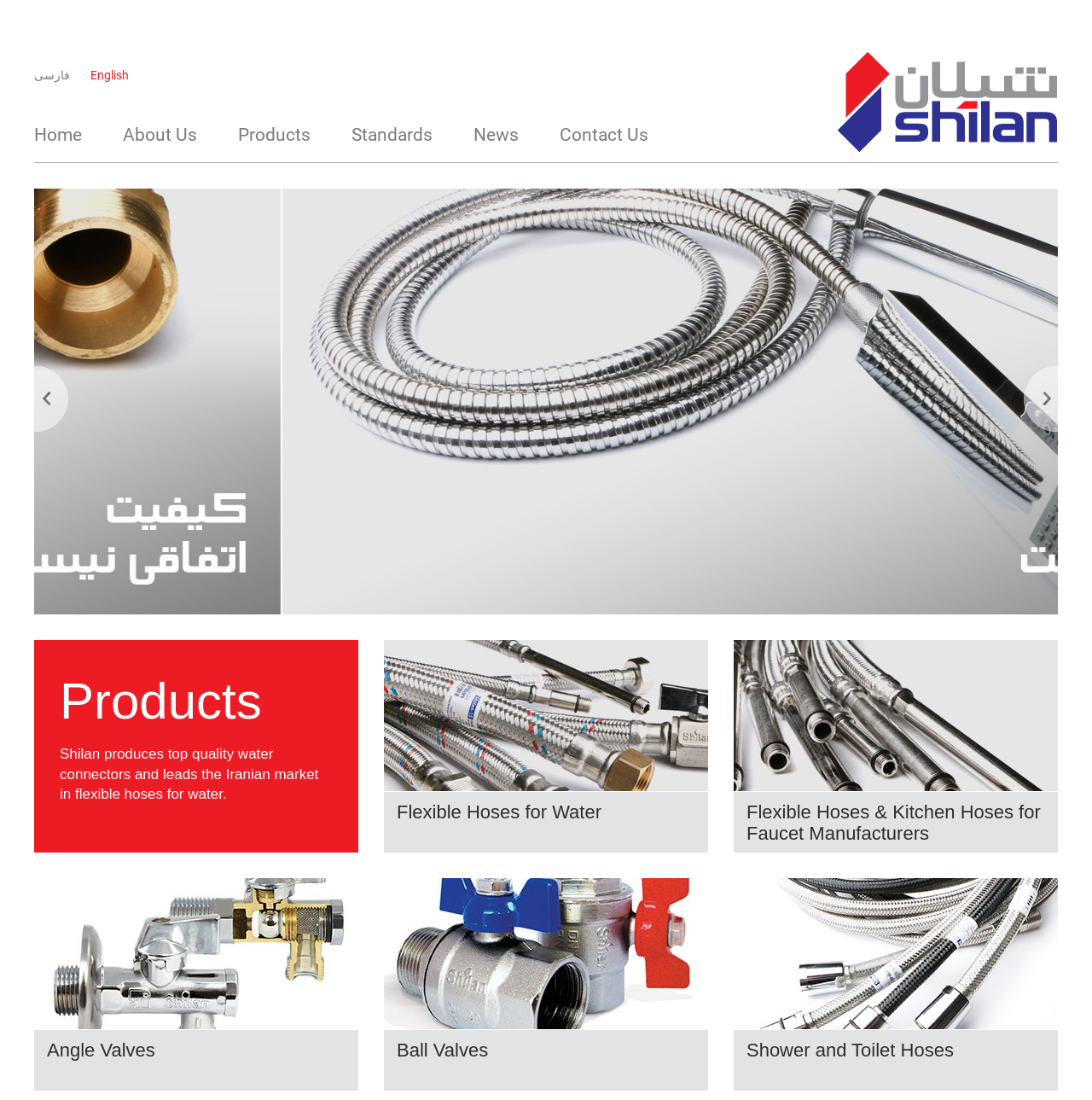Find the bounding box coordinates for the area that must be clicked to perform this action: "View Products".

[0.218, 0.106, 0.284, 0.147]